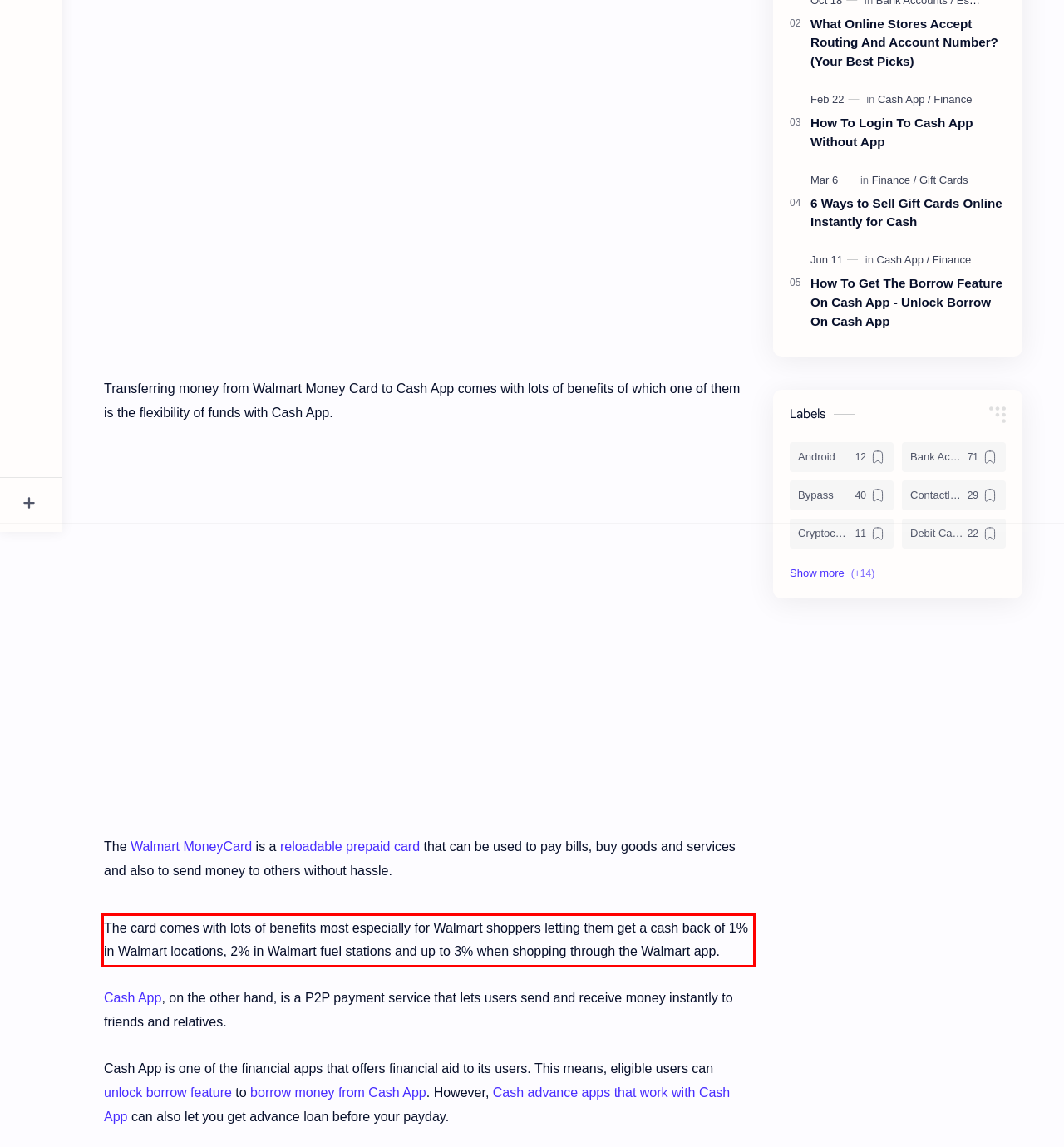Please perform OCR on the UI element surrounded by the red bounding box in the given webpage screenshot and extract its text content.

The card comes with lots of benefits most especially for Walmart shoppers letting them get a cash back of 1% in Walmart locations, 2% in Walmart fuel stations and up to 3% when shopping through the Walmart app.